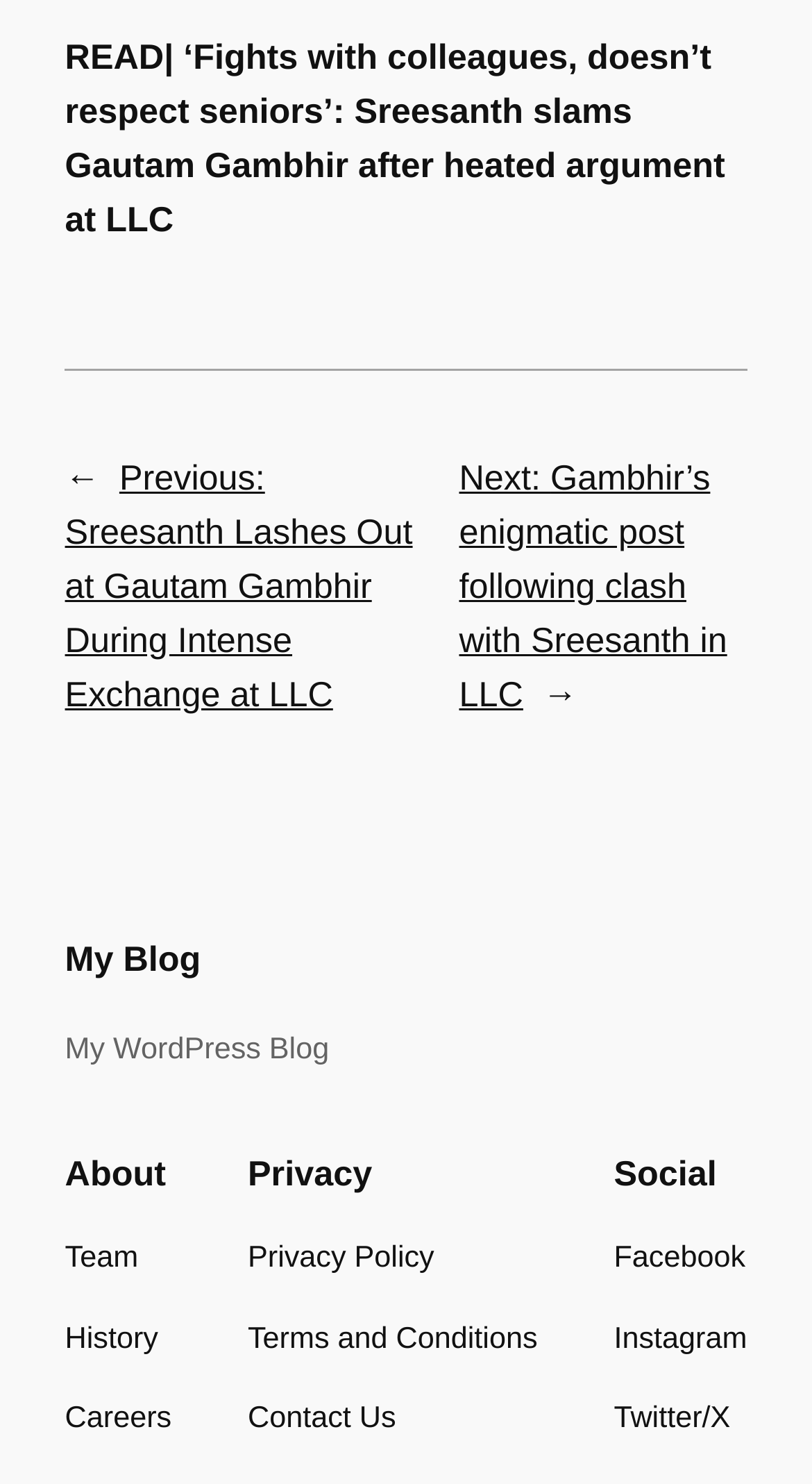Please identify the bounding box coordinates of the element I should click to complete this instruction: 'Visit my blog'. The coordinates should be given as four float numbers between 0 and 1, like this: [left, top, right, bottom].

[0.08, 0.633, 0.247, 0.66]